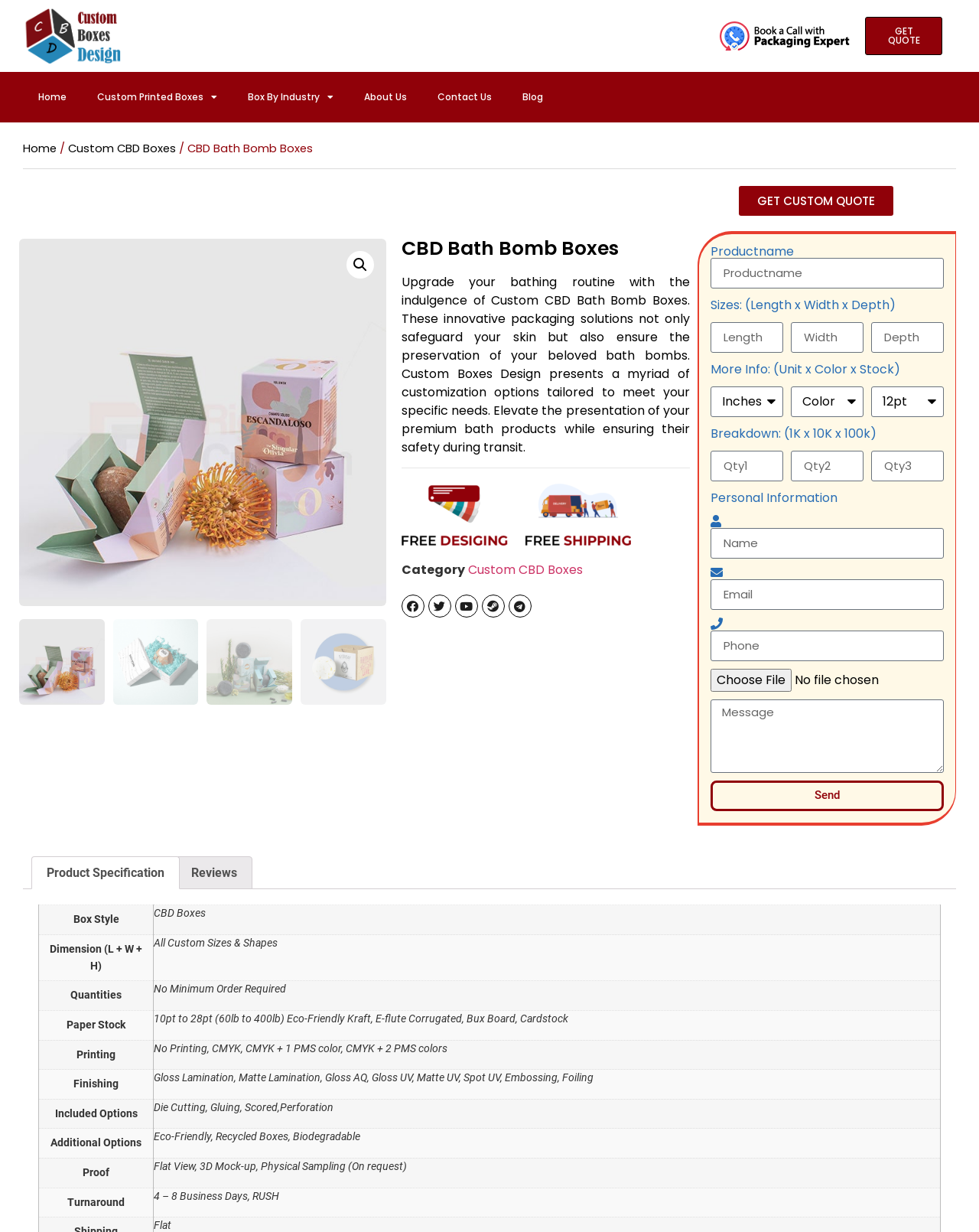Answer the following query concisely with a single word or phrase:
What is the purpose of the 'Choose File' button?

To upload a file